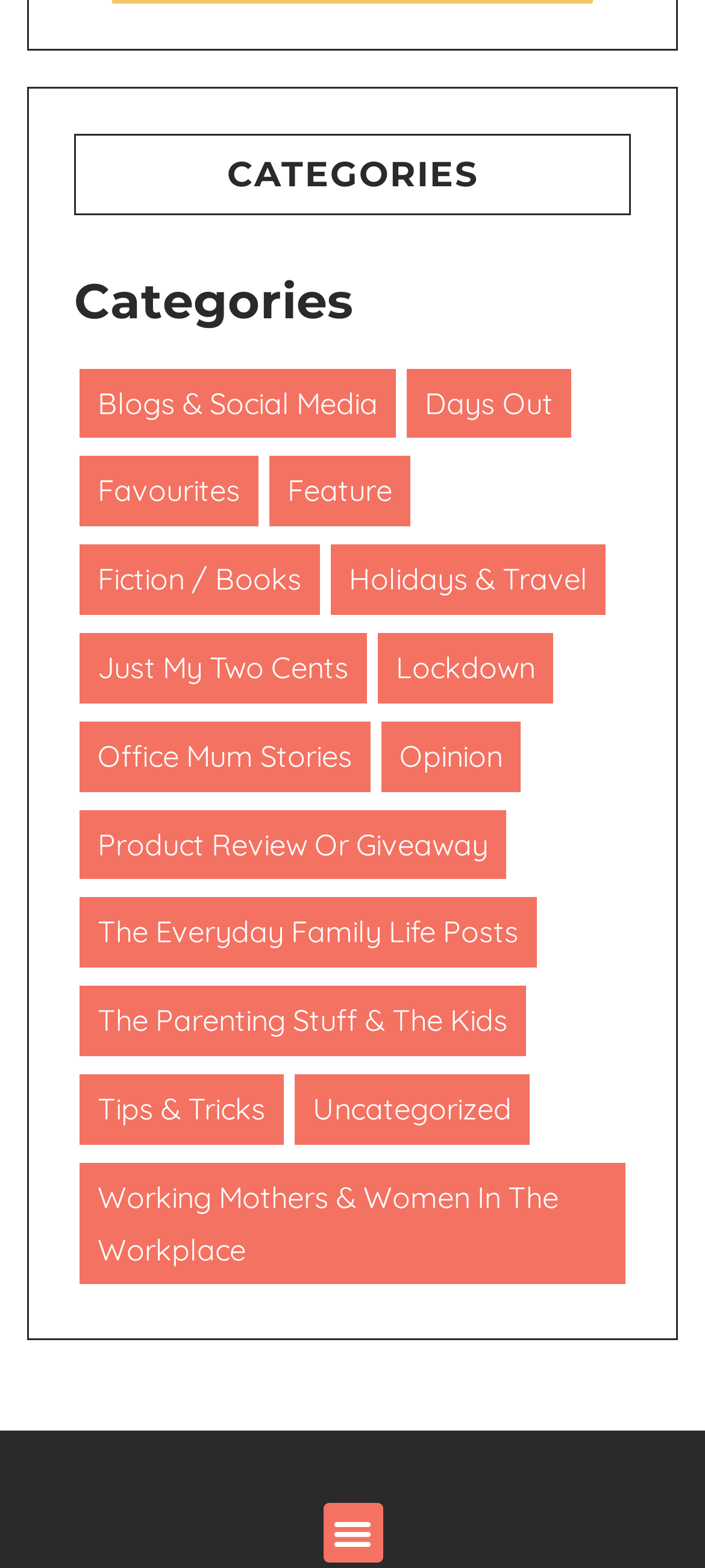Refer to the screenshot and answer the following question in detail:
How many categories are listed?

I counted the number of links under the 'CATEGORIES' heading, and there are 20 links, each representing a category.